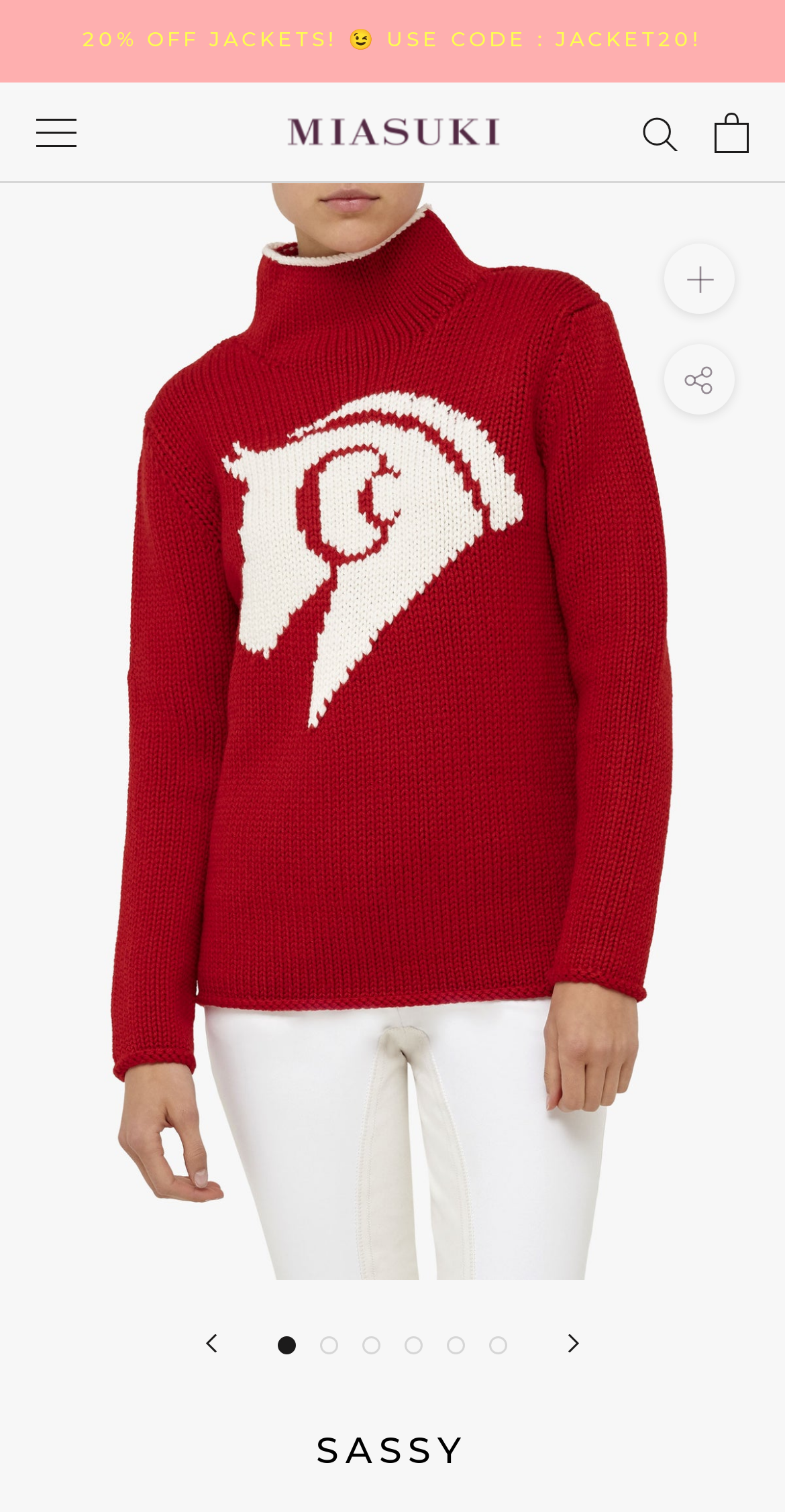Is there a navigation menu?
Based on the image, answer the question with a single word or brief phrase.

Yes